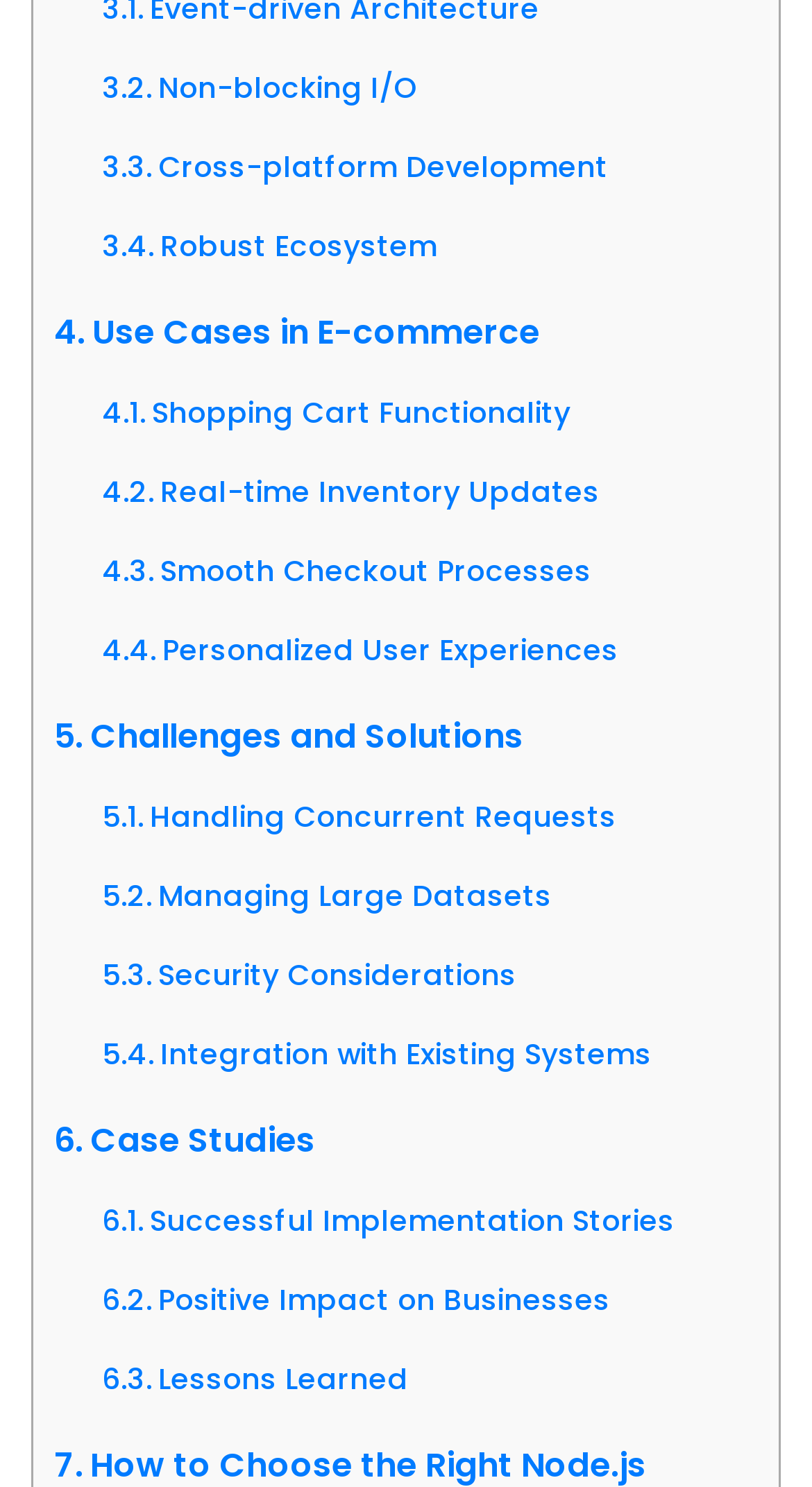Determine the bounding box coordinates for the clickable element to execute this instruction: "Learn about Non-blocking I/O". Provide the coordinates as four float numbers between 0 and 1, i.e., [left, top, right, bottom].

[0.126, 0.032, 0.515, 0.085]